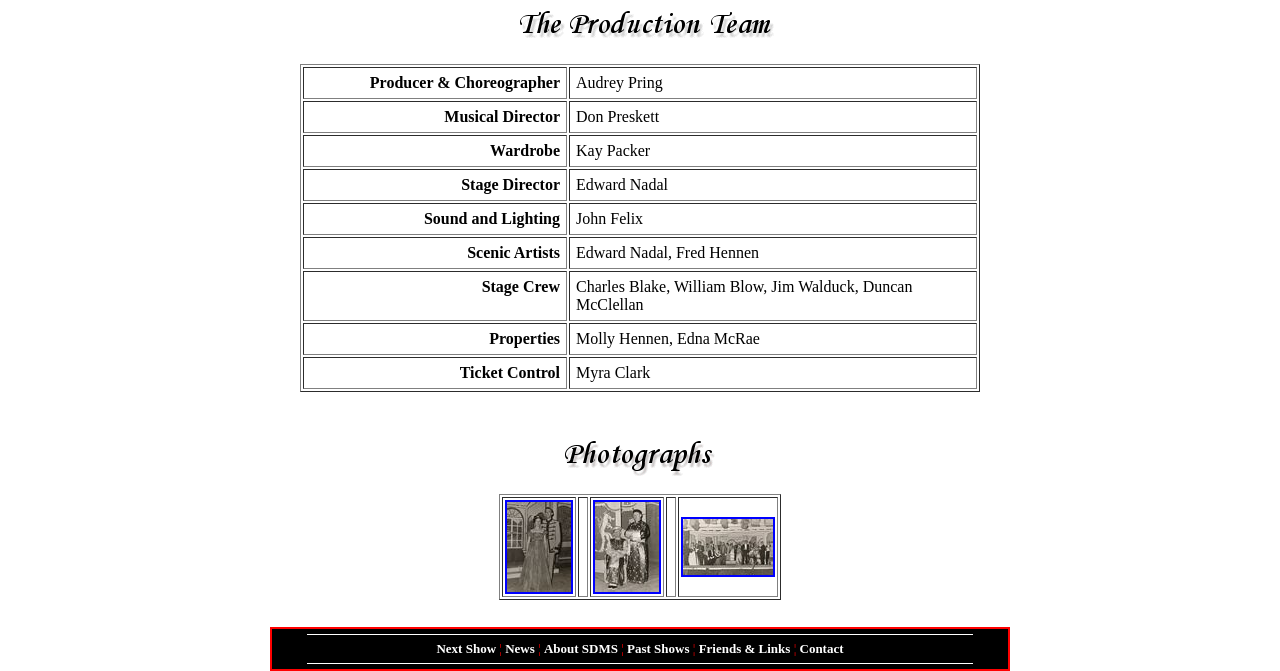What is the role of Audrey Pring?
Answer the question with just one word or phrase using the image.

Producer & Choreographer